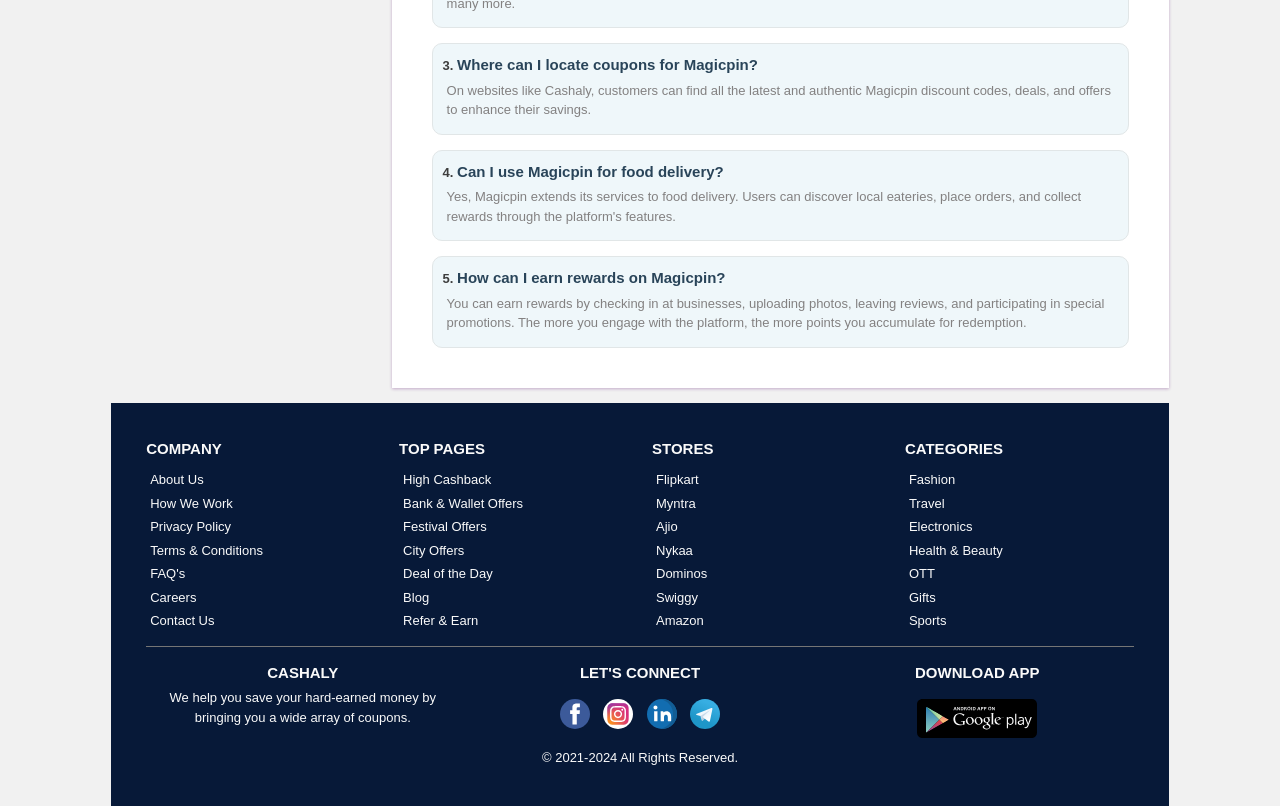Please pinpoint the bounding box coordinates for the region I should click to adhere to this instruction: "Click on the 'DOWNLOAD APP' button".

[0.717, 0.901, 0.81, 0.92]